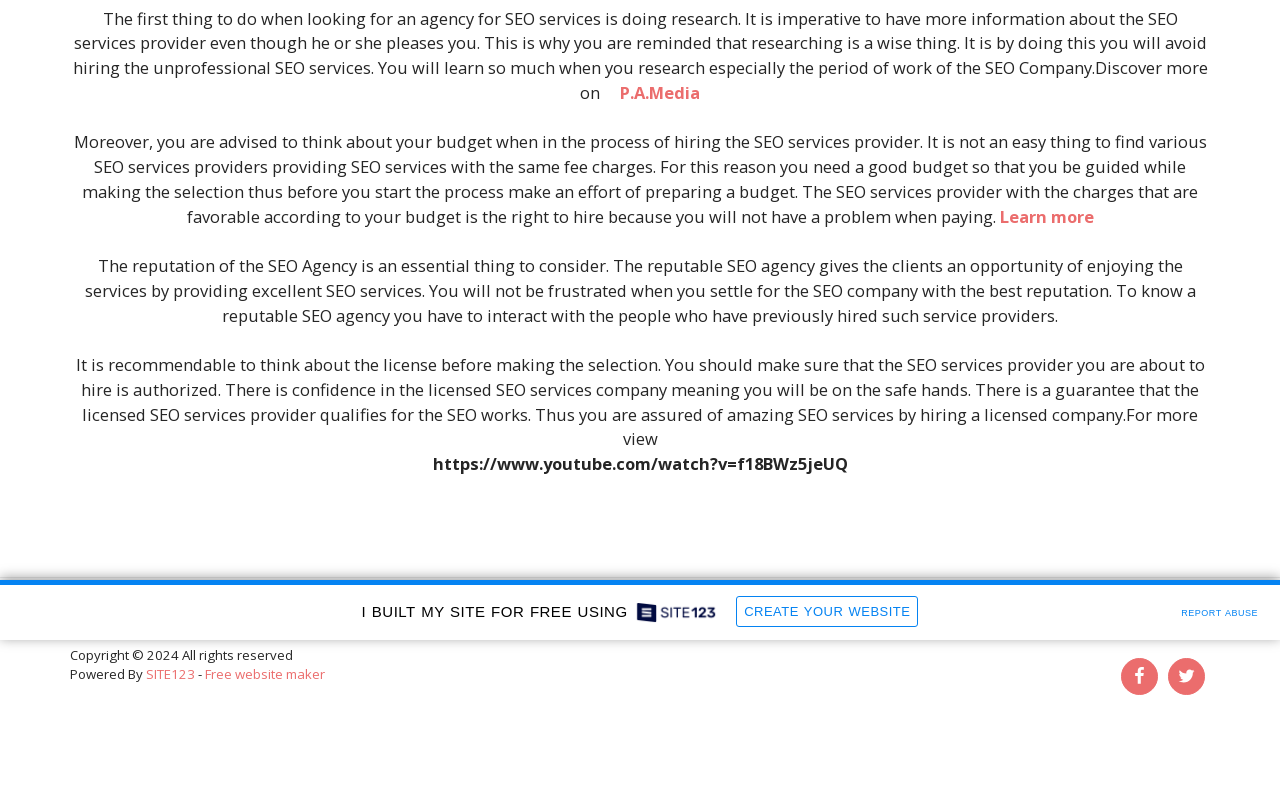Identify the bounding box coordinates for the UI element described as follows: "P.A.Media". Ensure the coordinates are four float numbers between 0 and 1, formatted as [left, top, right, bottom].

[0.469, 0.1, 0.547, 0.128]